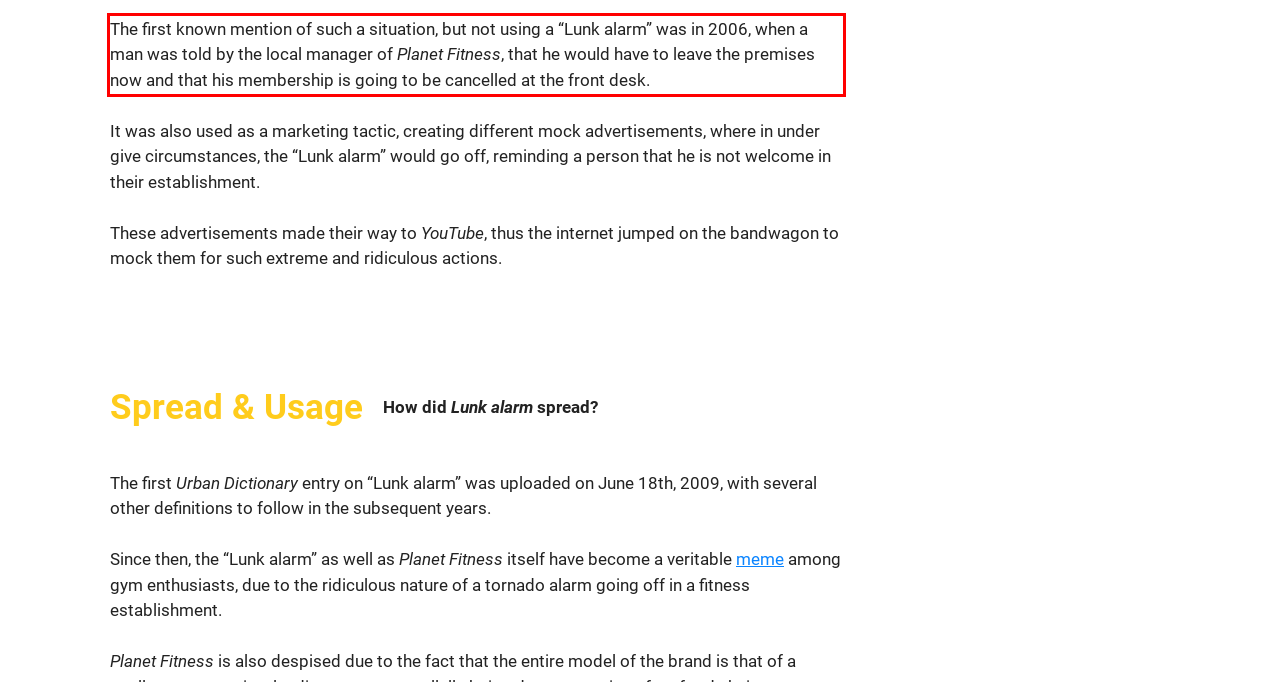Your task is to recognize and extract the text content from the UI element enclosed in the red bounding box on the webpage screenshot.

The first known mention of such a situation, but not using a “Lunk alarm” was in 2006, when a man was told by the local manager of Planet Fitness, that he would have to leave the premises now and that his membership is going to be cancelled at the front desk.